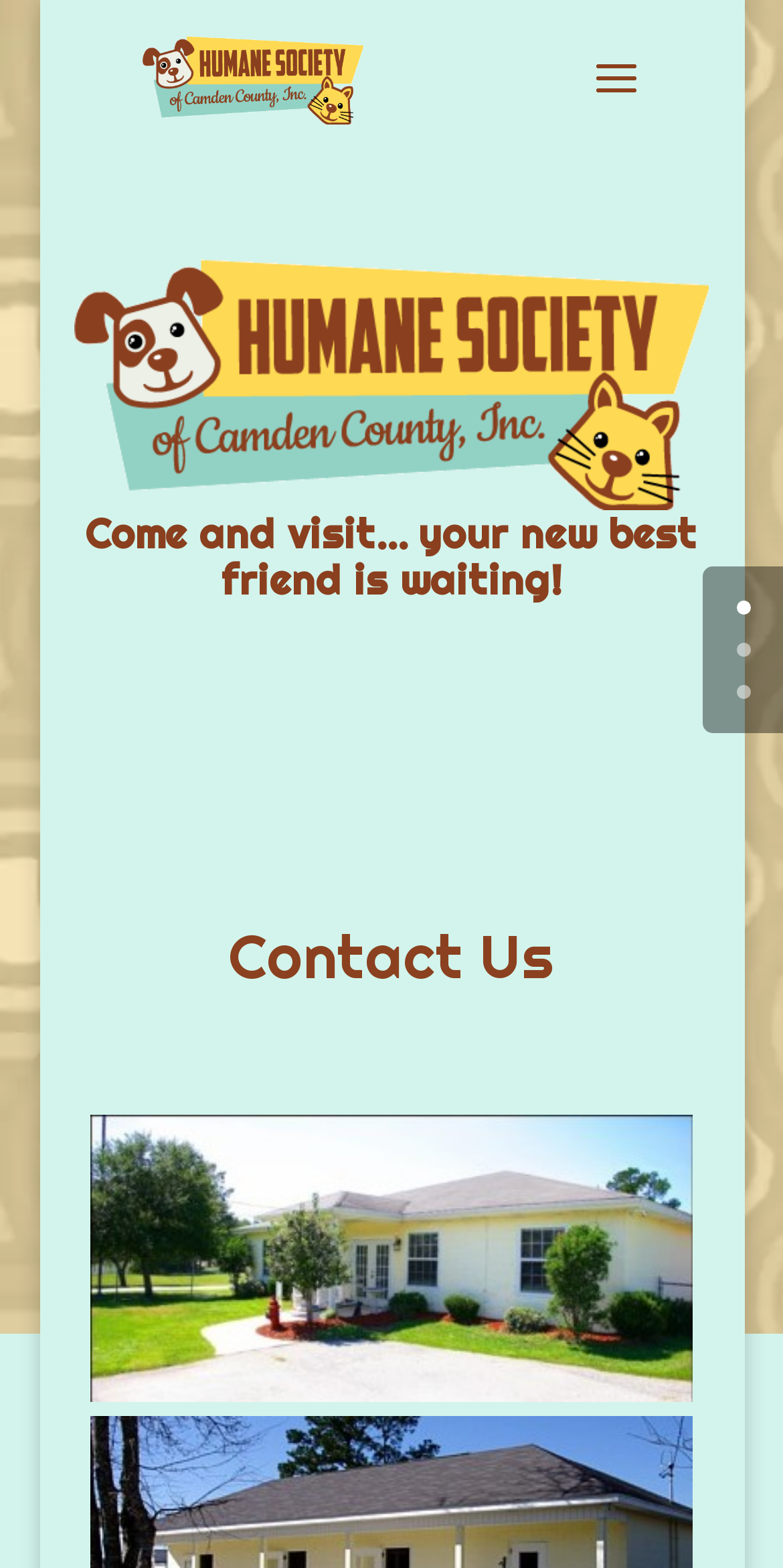Based on the element description: "alt="Humane Camden"", identify the UI element and provide its bounding box coordinates. Use four float numbers between 0 and 1, [left, top, right, bottom].

[0.182, 0.038, 0.463, 0.061]